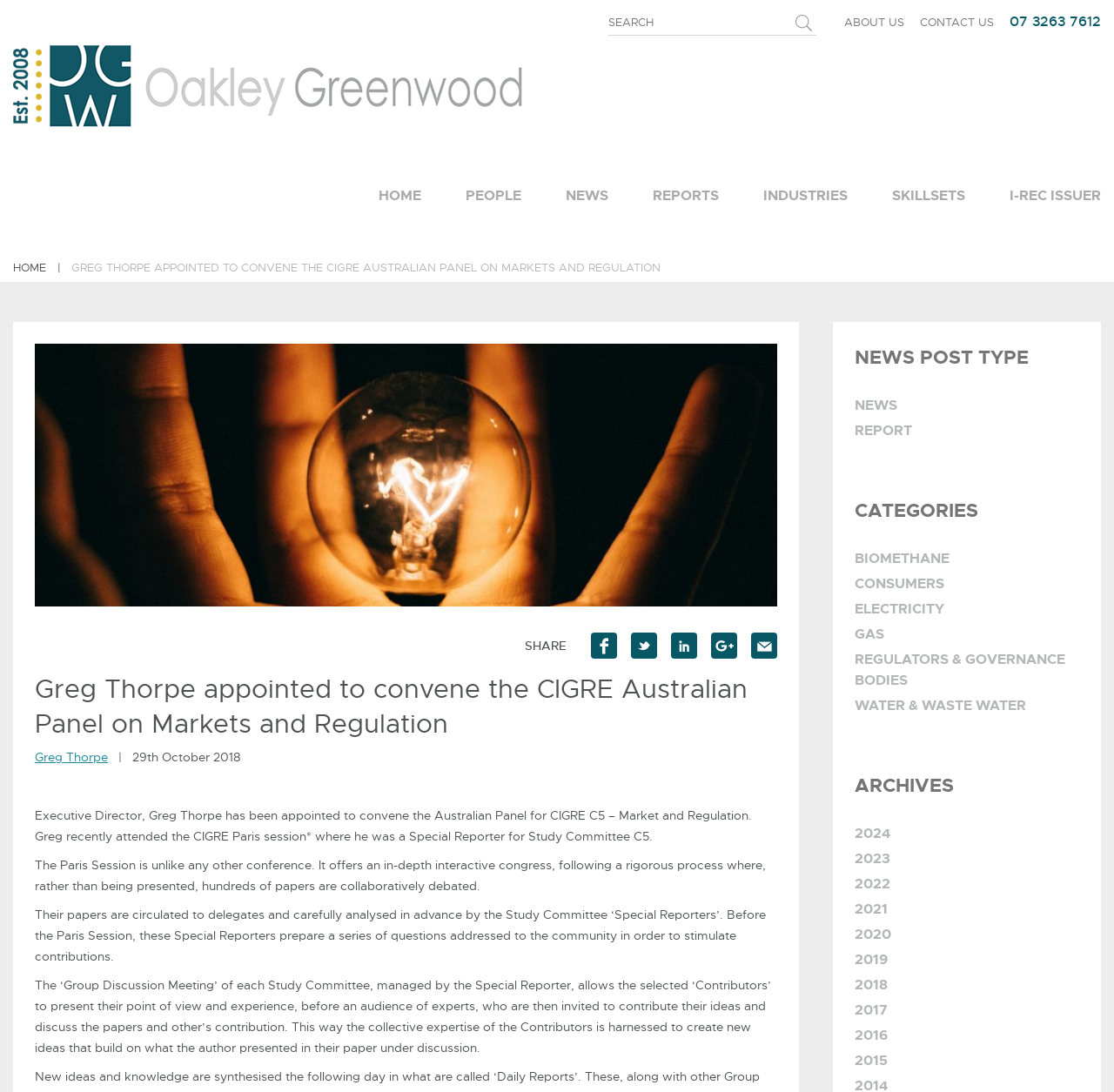Given the content of the image, can you provide a detailed answer to the question?
What is the date mentioned in the article?

I read the article text and found the date '29th October 2018' mentioned.